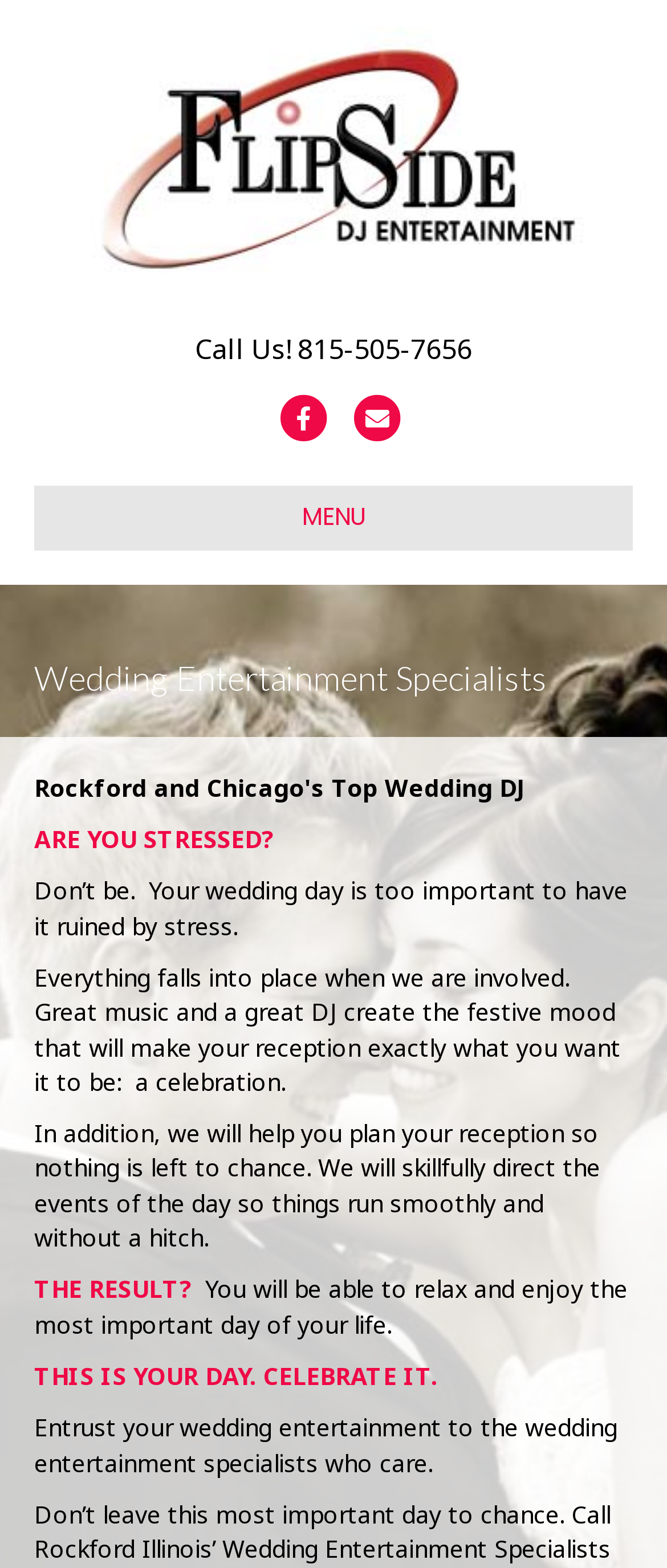Provide a one-word or one-phrase answer to the question:
What social media platform is linked?

Facebook